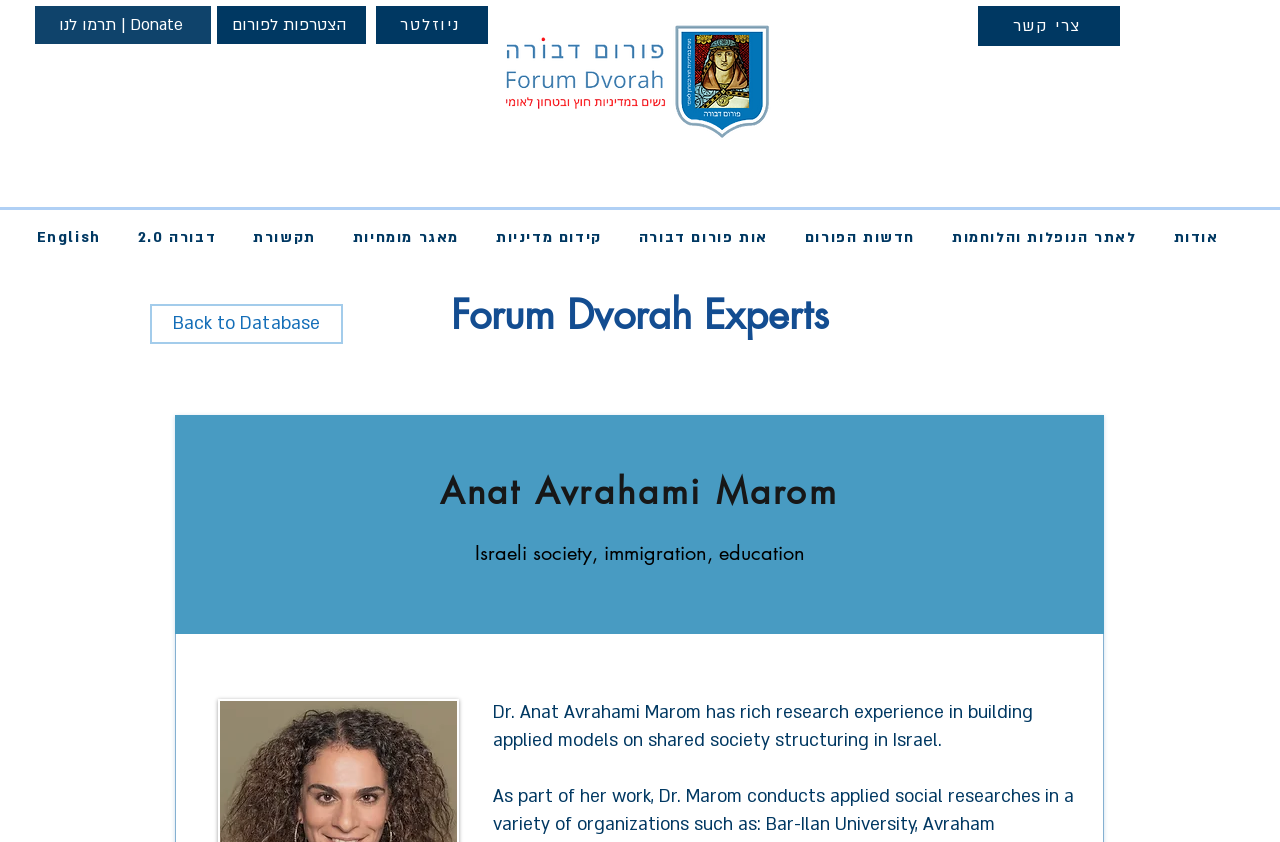What is the research experience of Dr. Anat Avrahami Marom?
Based on the screenshot, respond with a single word or phrase.

Building applied models on shared society structuring in Israel